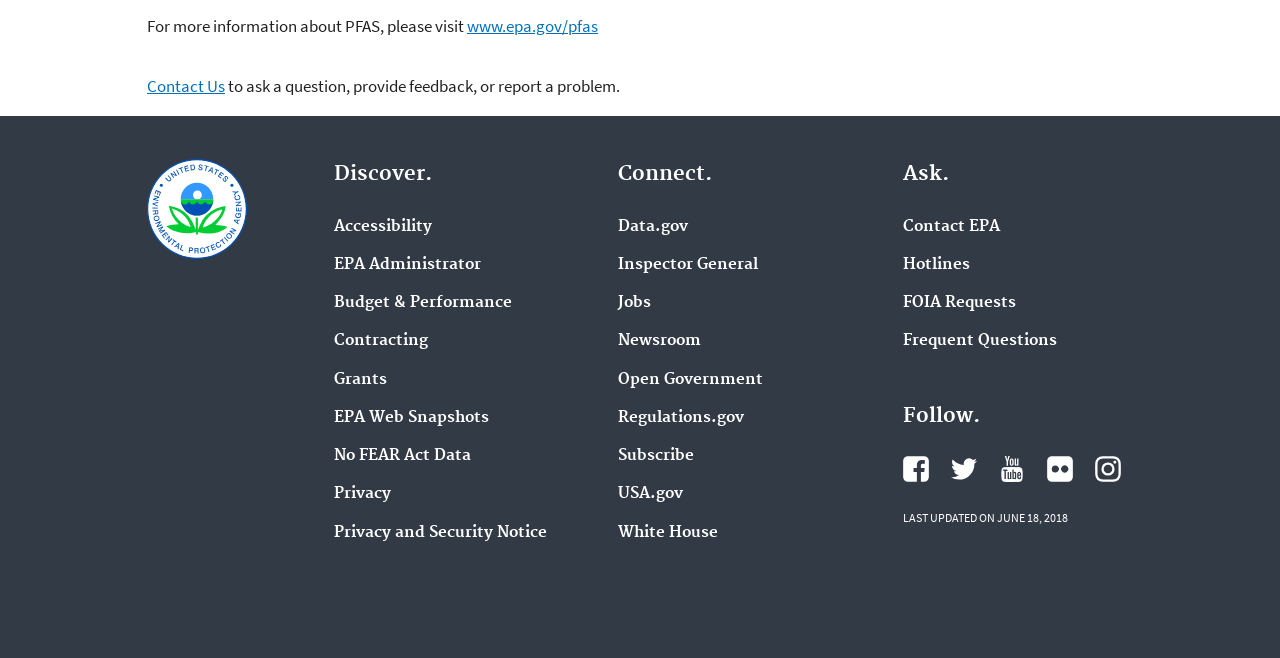Please identify the bounding box coordinates of the region to click in order to complete the given instruction: "follow EPA on Facebook". The coordinates should be four float numbers between 0 and 1, i.e., [left, top, right, bottom].

[0.705, 0.692, 0.726, 0.732]